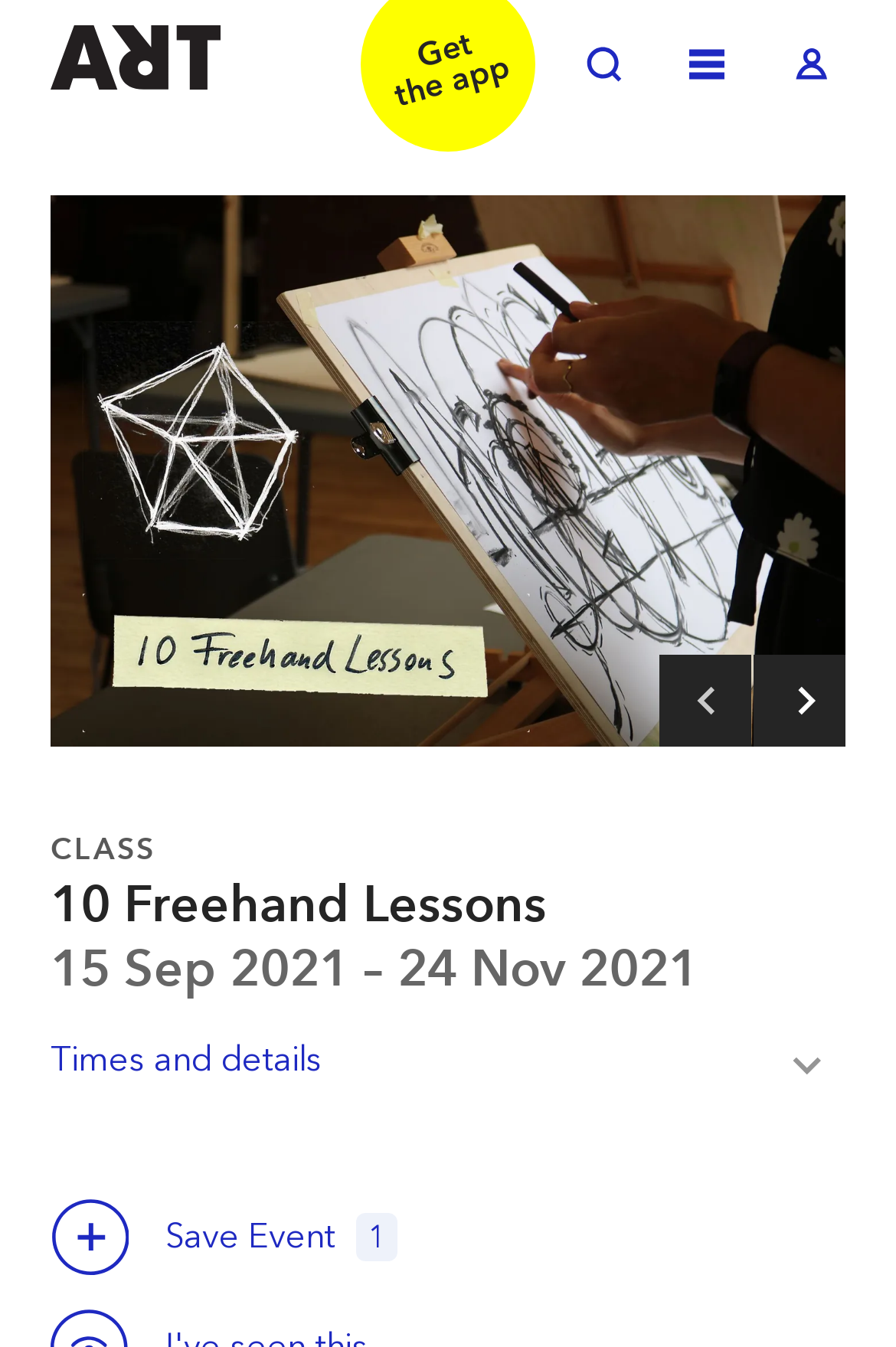What is the number displayed next to the 'Save this event' button?
Give a single word or phrase as your answer by examining the image.

1